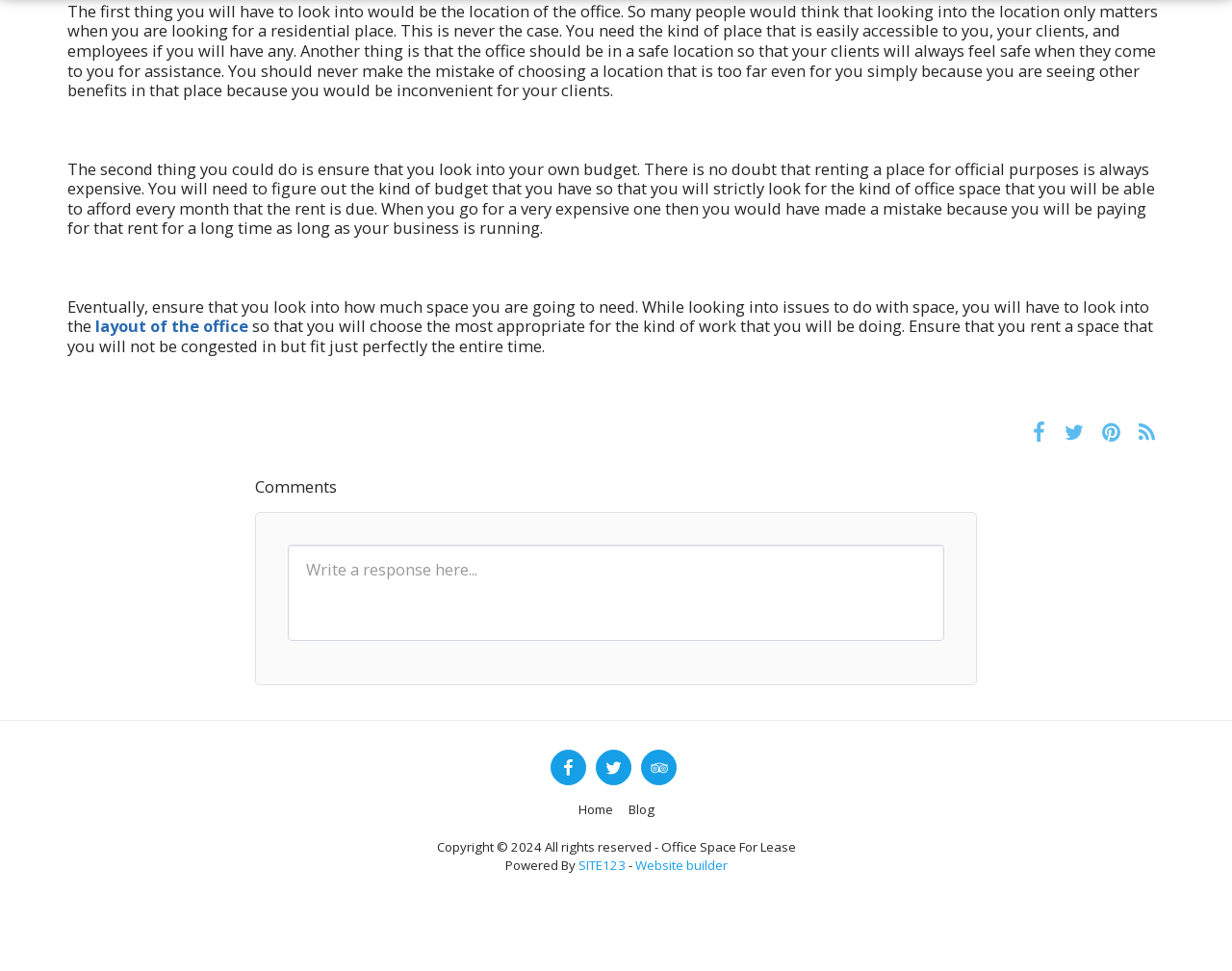Please indicate the bounding box coordinates of the element's region to be clicked to achieve the instruction: "Click the 'layout of the office' link". Provide the coordinates as four float numbers between 0 and 1, i.e., [left, top, right, bottom].

[0.077, 0.324, 0.205, 0.347]